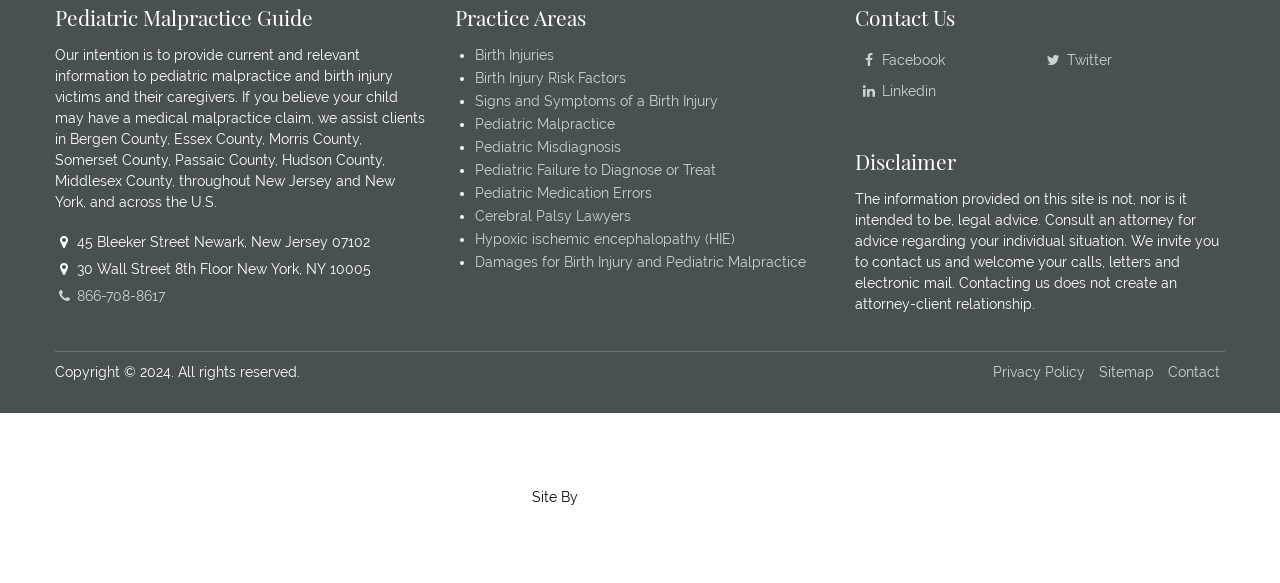Please identify the coordinates of the bounding box for the clickable region that will accomplish this instruction: "Click the 'Birth Injuries' link".

[0.371, 0.08, 0.433, 0.108]